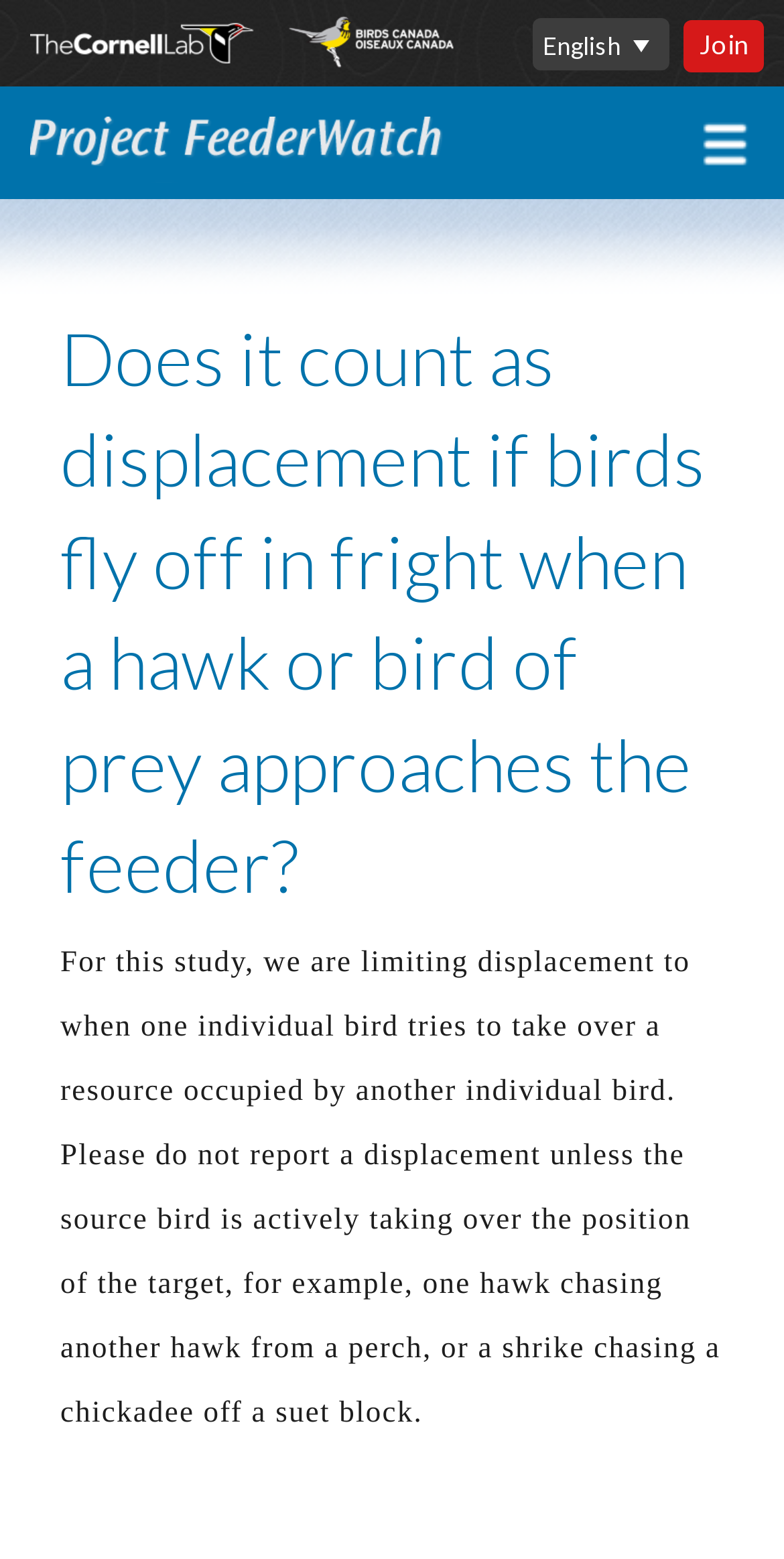Highlight the bounding box coordinates of the element that should be clicked to carry out the following instruction: "Click the 'English' language option". The coordinates must be given as four float numbers ranging from 0 to 1, i.e., [left, top, right, bottom].

[0.679, 0.012, 0.854, 0.046]